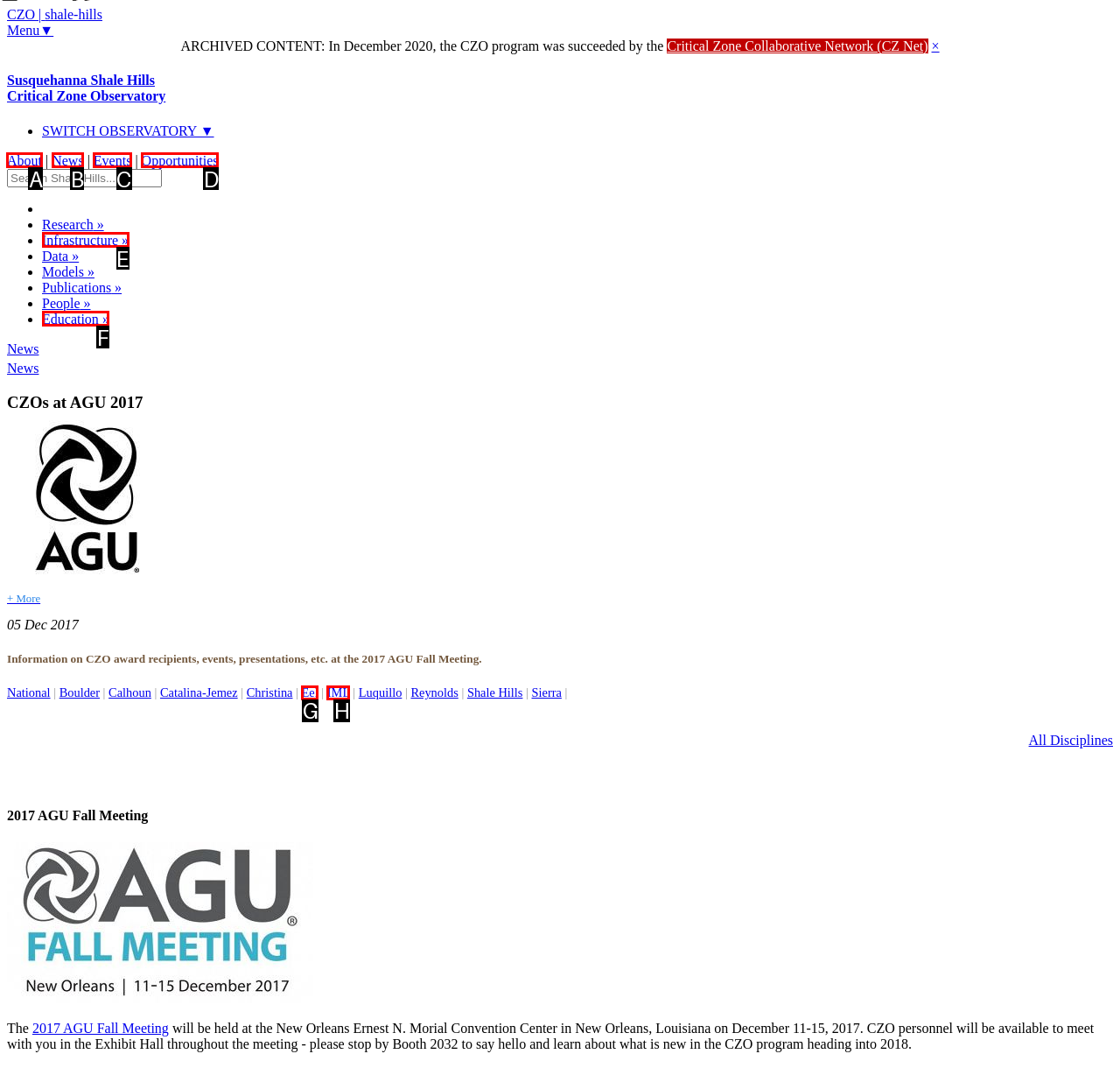Determine which letter corresponds to the UI element to click for this task: Go to About page
Respond with the letter from the available options.

A